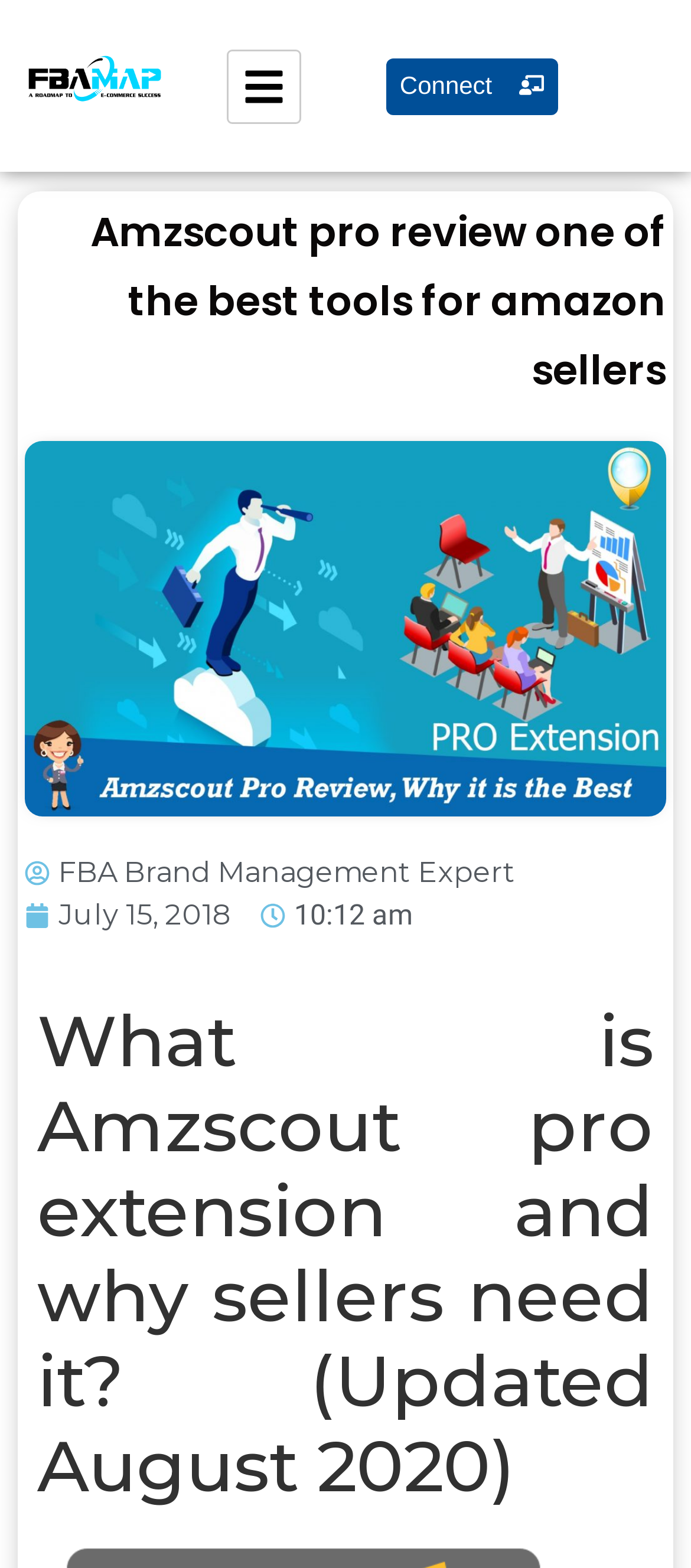Provide a one-word or short-phrase response to the question:
What is the profession of the author?

FBA Brand Management Expert